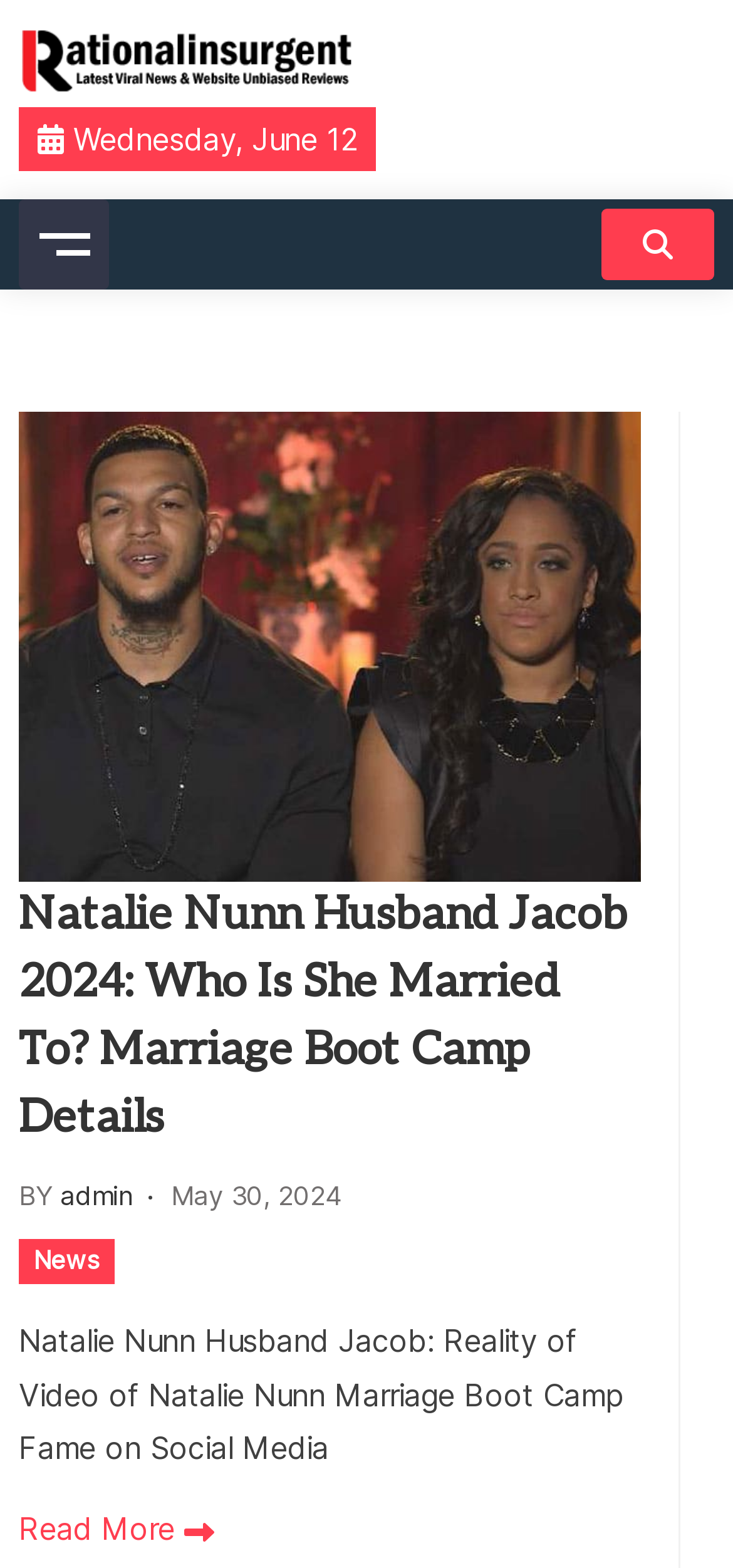Can you find the bounding box coordinates for the element that needs to be clicked to execute this instruction: "Read more about Natalie Nunn Husband Jacob"? The coordinates should be given as four float numbers between 0 and 1, i.e., [left, top, right, bottom].

[0.026, 0.961, 0.292, 0.989]